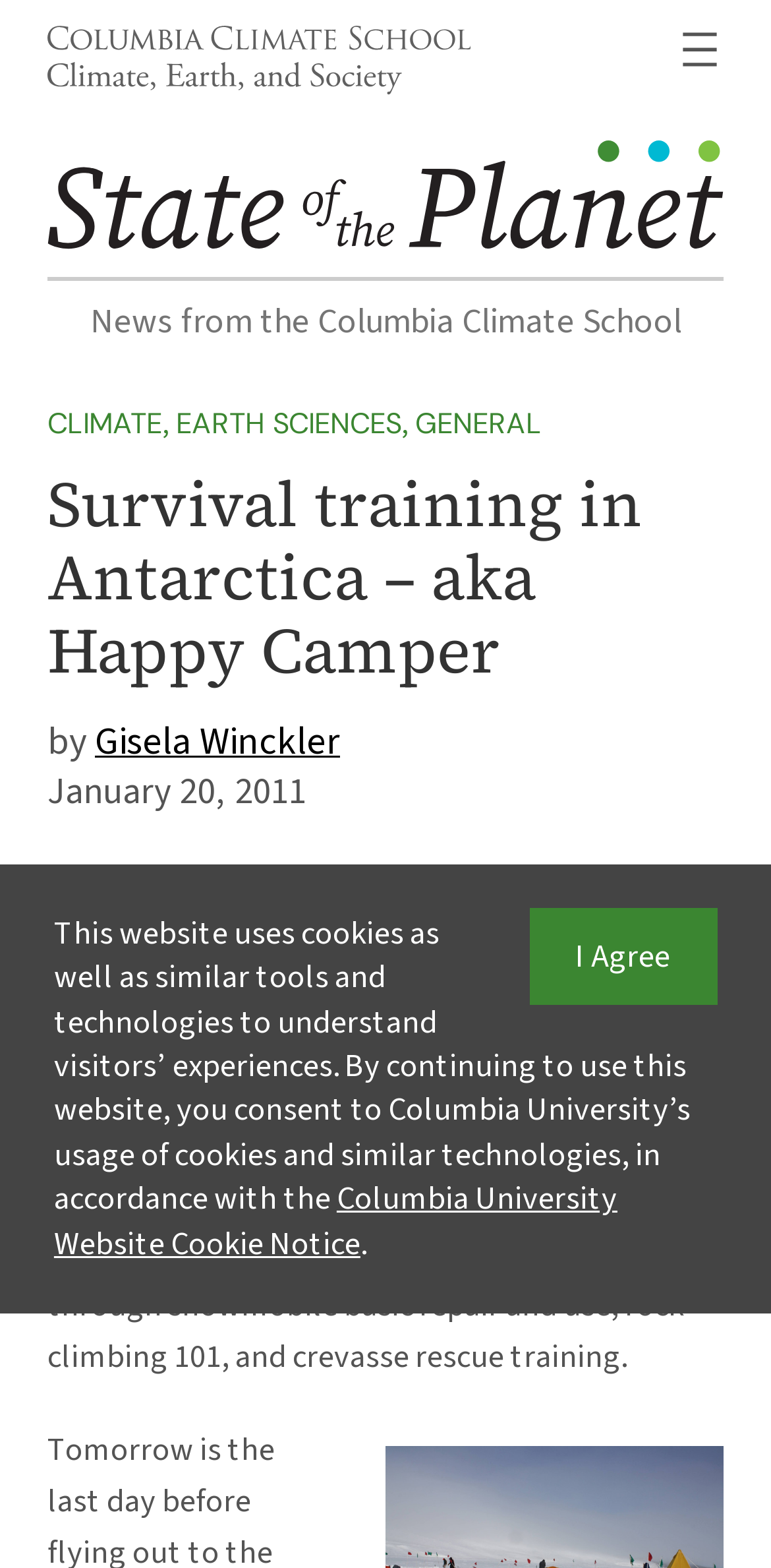Please identify the bounding box coordinates of the clickable element to fulfill the following instruction: "Read the article by Gisela Winckler". The coordinates should be four float numbers between 0 and 1, i.e., [left, top, right, bottom].

[0.123, 0.455, 0.441, 0.49]